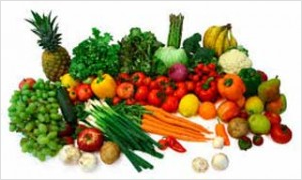Answer in one word or a short phrase: 
What are some essential minerals mentioned in the context?

Calcium, iron, and potassium